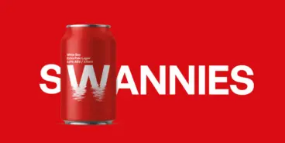Answer the question in one word or a short phrase:
What is the name on the can?

SWANNIES